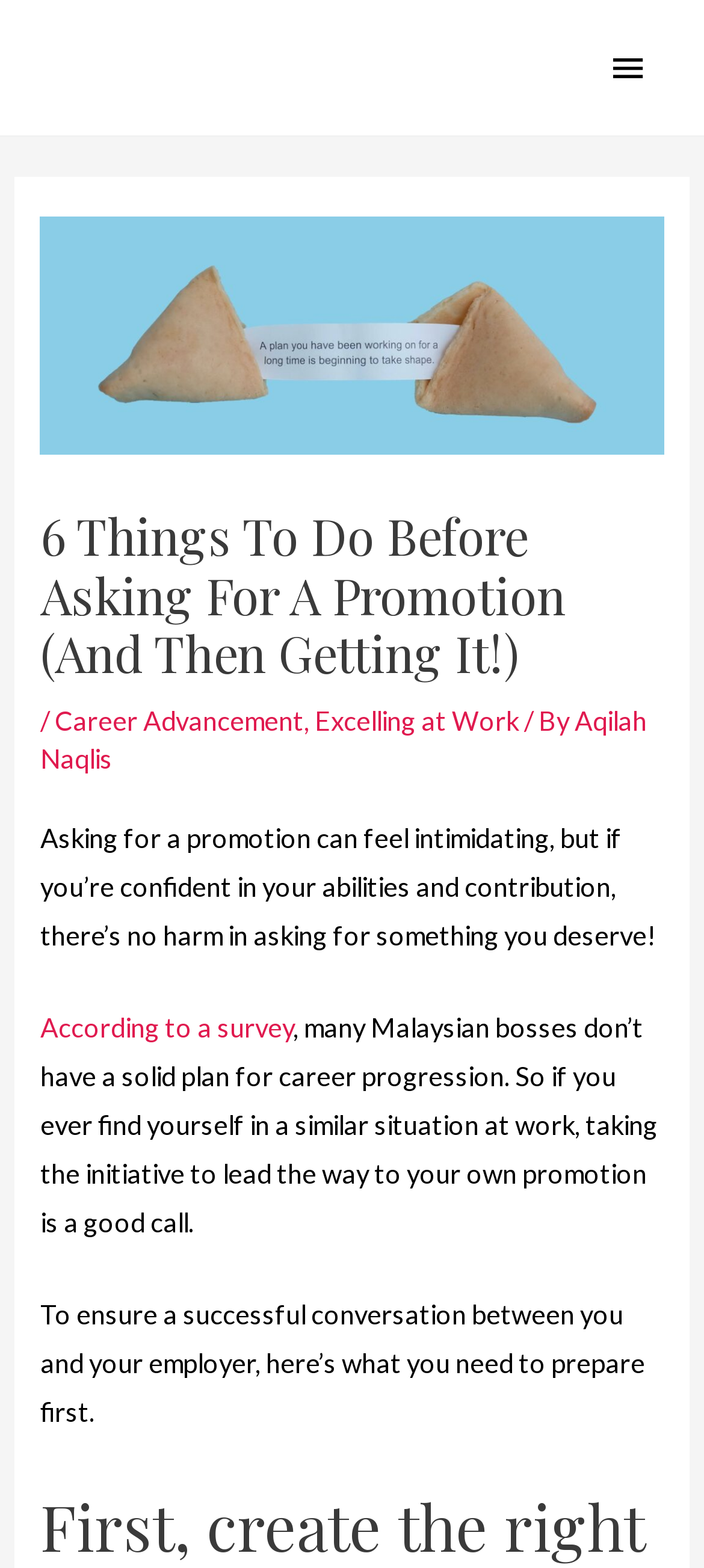What is the purpose of preparing before asking for a promotion?
Observe the image and answer the question with a one-word or short phrase response.

To ensure a successful conversation